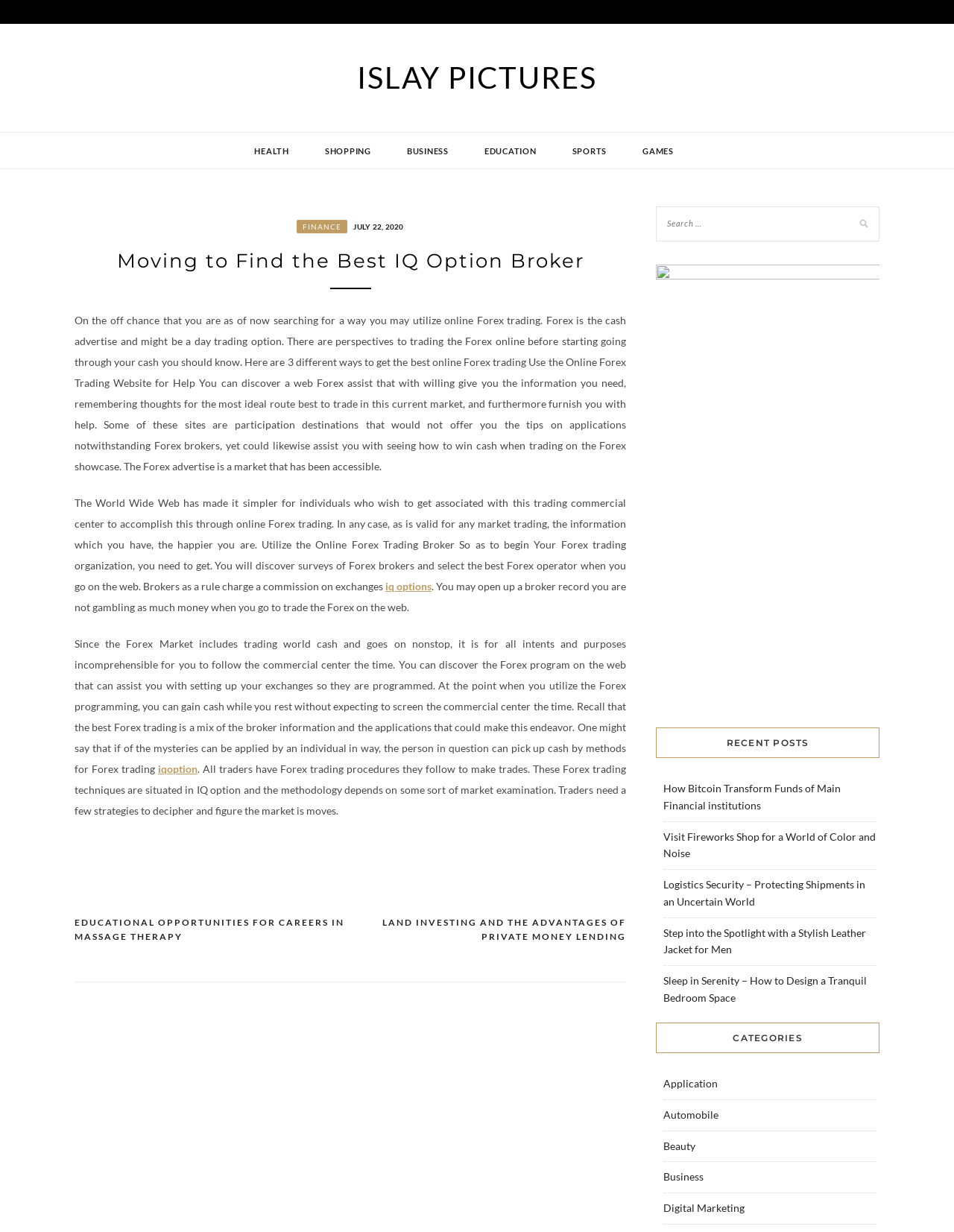Give a detailed overview of the webpage's appearance and contents.

The webpage is titled "Moving to Find the Best IQ Option Broker – Islay Pictures" and has a prominent heading "ISLAY PICTURES" at the top. Below the heading, there are several links to different categories, including "HEALTH", "SHOPPING", "BUSINESS", "EDUCATION", "SPORTS", and "GAMES".

The main content of the webpage is an article titled "Moving to Find the Best IQ Option Broker". The article discusses online Forex trading, providing information on how to get started and the benefits of using online Forex trading websites and brokers. The article is divided into several paragraphs, with links to "iq options" and "iqoption" scattered throughout.

To the right of the article, there is a search bar and a section titled "RECENT POSTS", which lists several links to other articles, including "How Bitcoin Transform Funds of Main Financial institutions", "Visit Fireworks Shop for a World of Color and Noise", and "Sleep in Serenity – How to Design a Tranquil Bedroom Space".

At the bottom of the webpage, there is a navigation section titled "Posts" with links to "LAND INVESTING AND THE ADVANTAGES OF PRIVATE MONEY LENDING" and "EDUCATIONAL OPPORTUNITIES FOR CAREERS IN MASSAGE THERAPY". Additionally, there is a section titled "CATEGORIES" with links to various categories, including "Application", "Automobile", "Beauty", "Business", and "Digital Marketing".